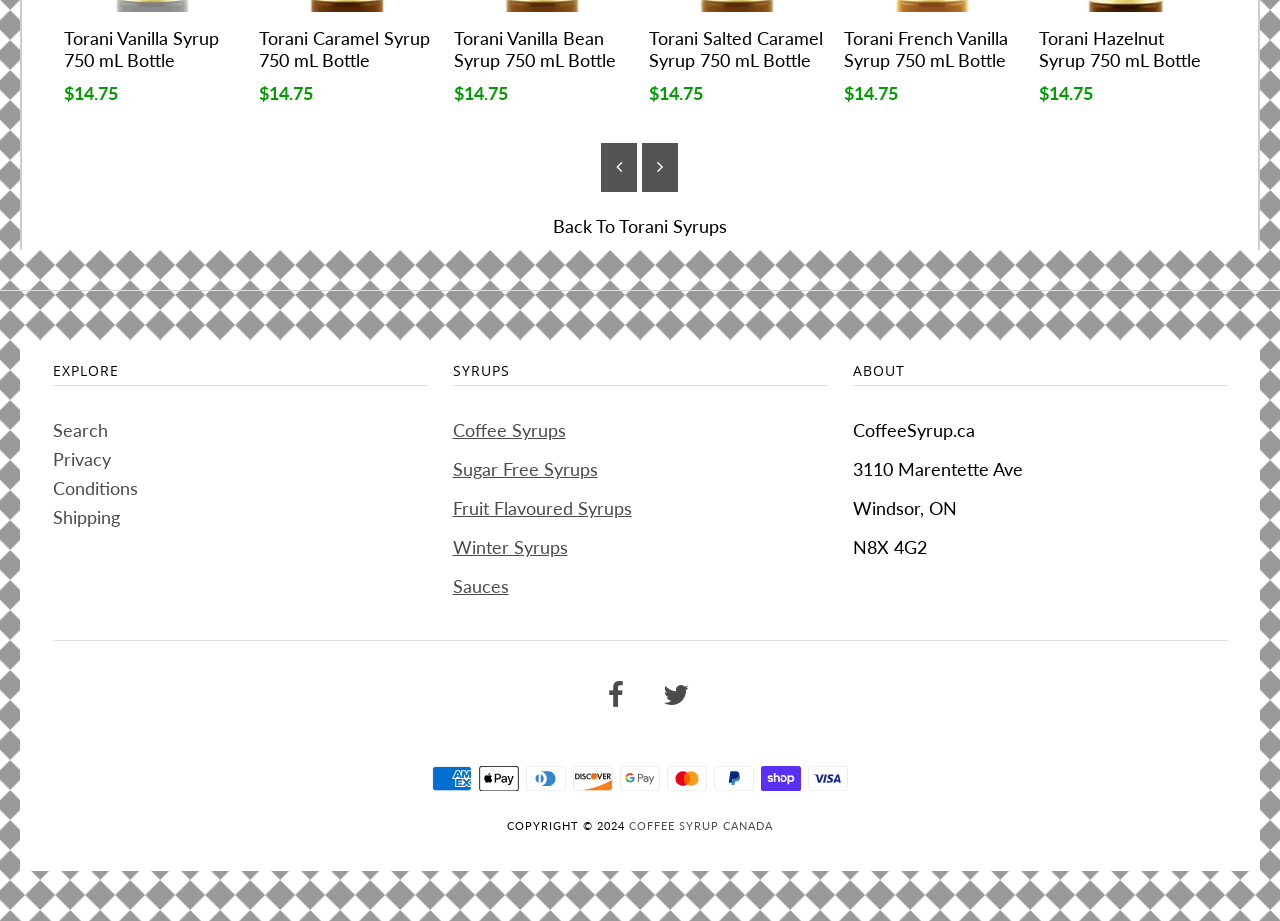Identify the bounding box coordinates of the part that should be clicked to carry out this instruction: "Visit henham12's profile".

None